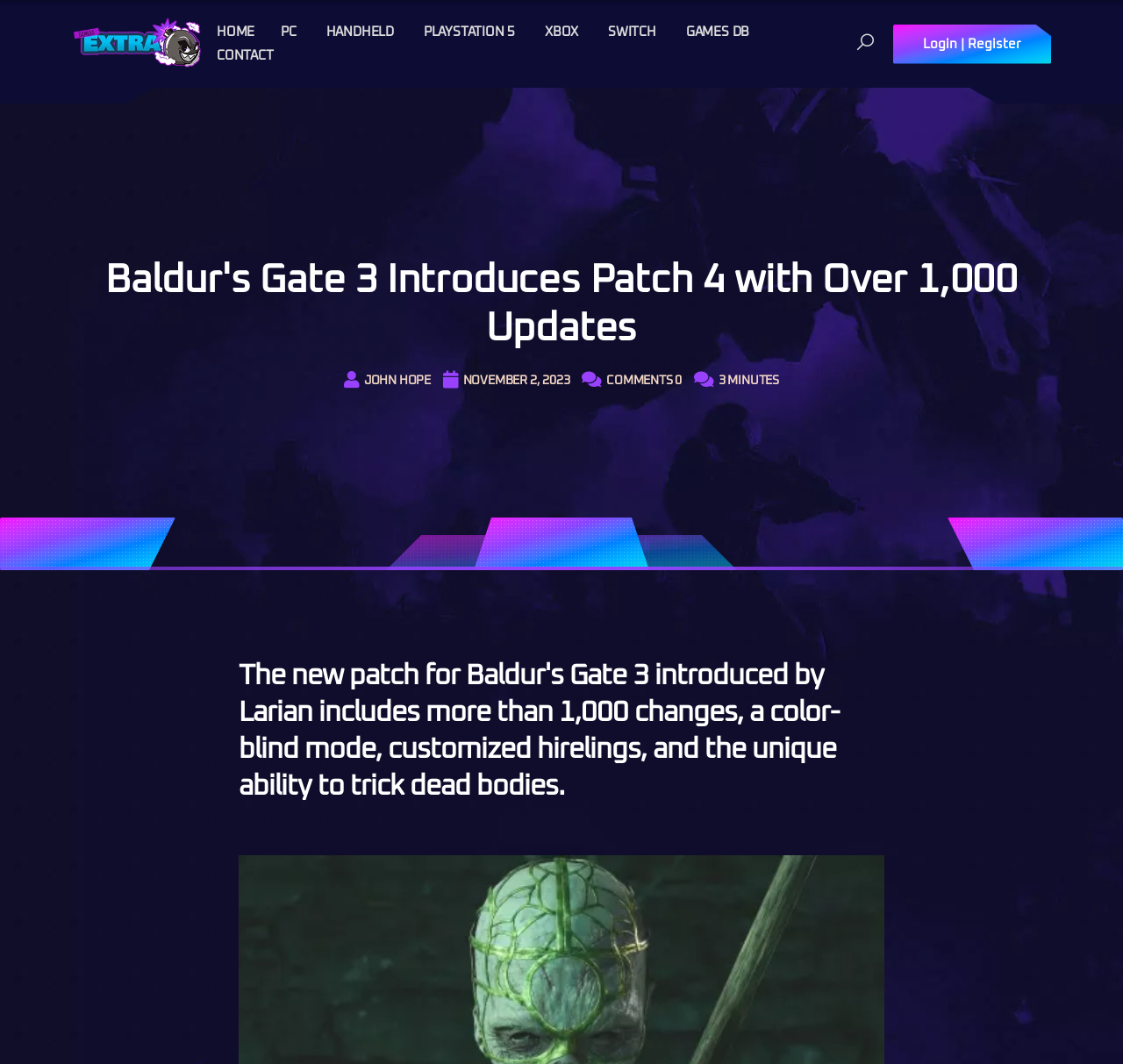Deliver a detailed narrative of the webpage's visual and textual elements.

The webpage is about a news article discussing the fourth patch of Baldur's Gate 3, a video game. At the top left corner, there is a logo of GamersExtra, which is a clickable link. Next to it, there are several navigation links, including HOME, PC, HANDHELD, PLAYSTATION 5, XBOX, SWITCH, GAMES DB, and CONTACT, arranged horizontally across the top of the page.

Below the navigation links, there is a large heading that reads "Baldur's Gate 3 Introduces Patch 4 with Over 1,000 Updates". Underneath the heading, there is a section with the author's name, "JOHN HOPE", the date "NOVEMBER 2, 2023", the number of comments "0", and the reading time "3 MINUTES".

The main content of the article is a summary of the new patch, which includes over 1,000 changes, a color-blind mode, customized hirelings, and the unique ability to trick dead bodies. This text is located below the author and date information, taking up a significant portion of the page. There is no image on the page besides the GamersExtra logo.